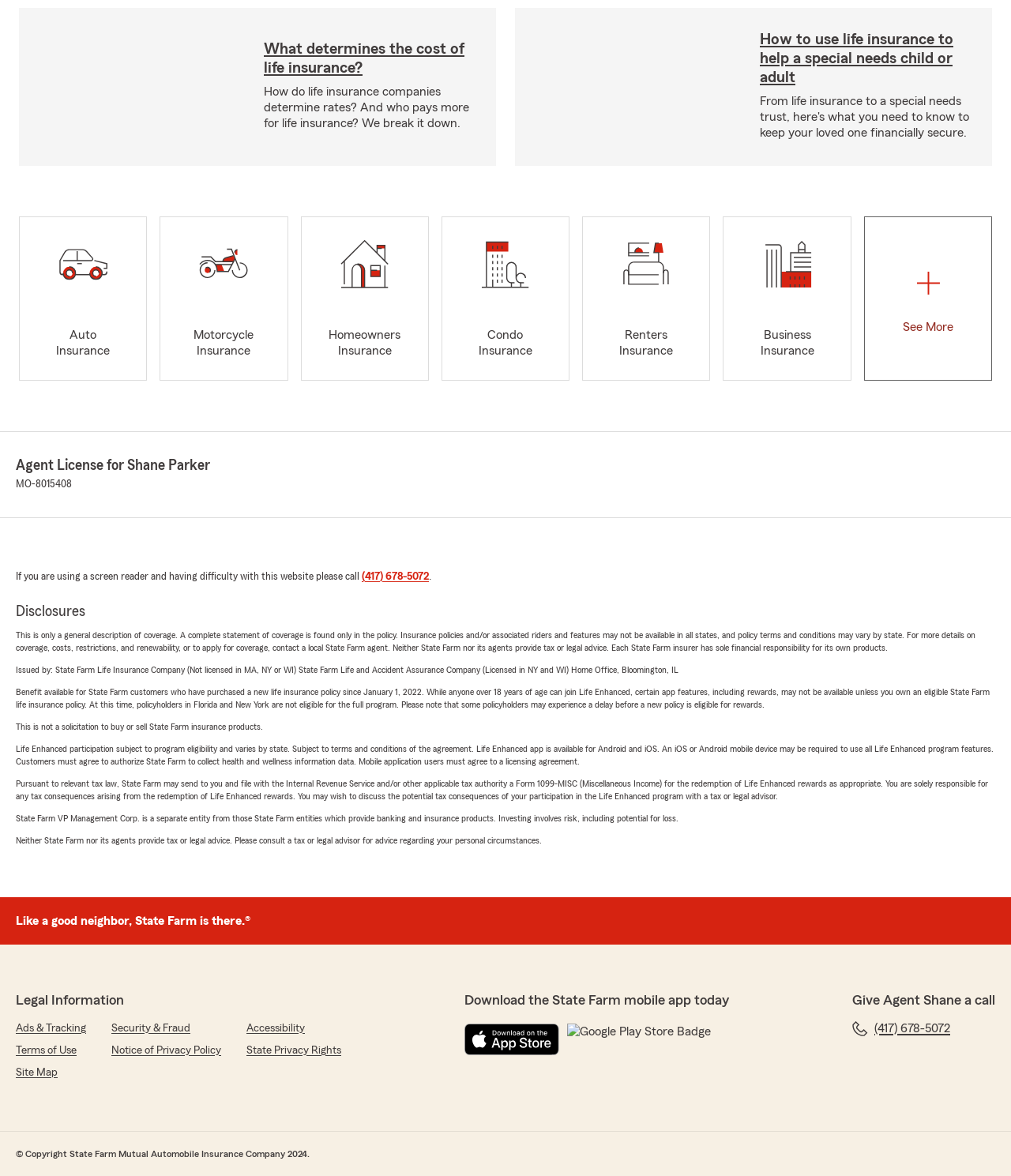Select the bounding box coordinates of the element I need to click to carry out the following instruction: "Click on 'Auto Insurance'".

[0.019, 0.184, 0.146, 0.324]